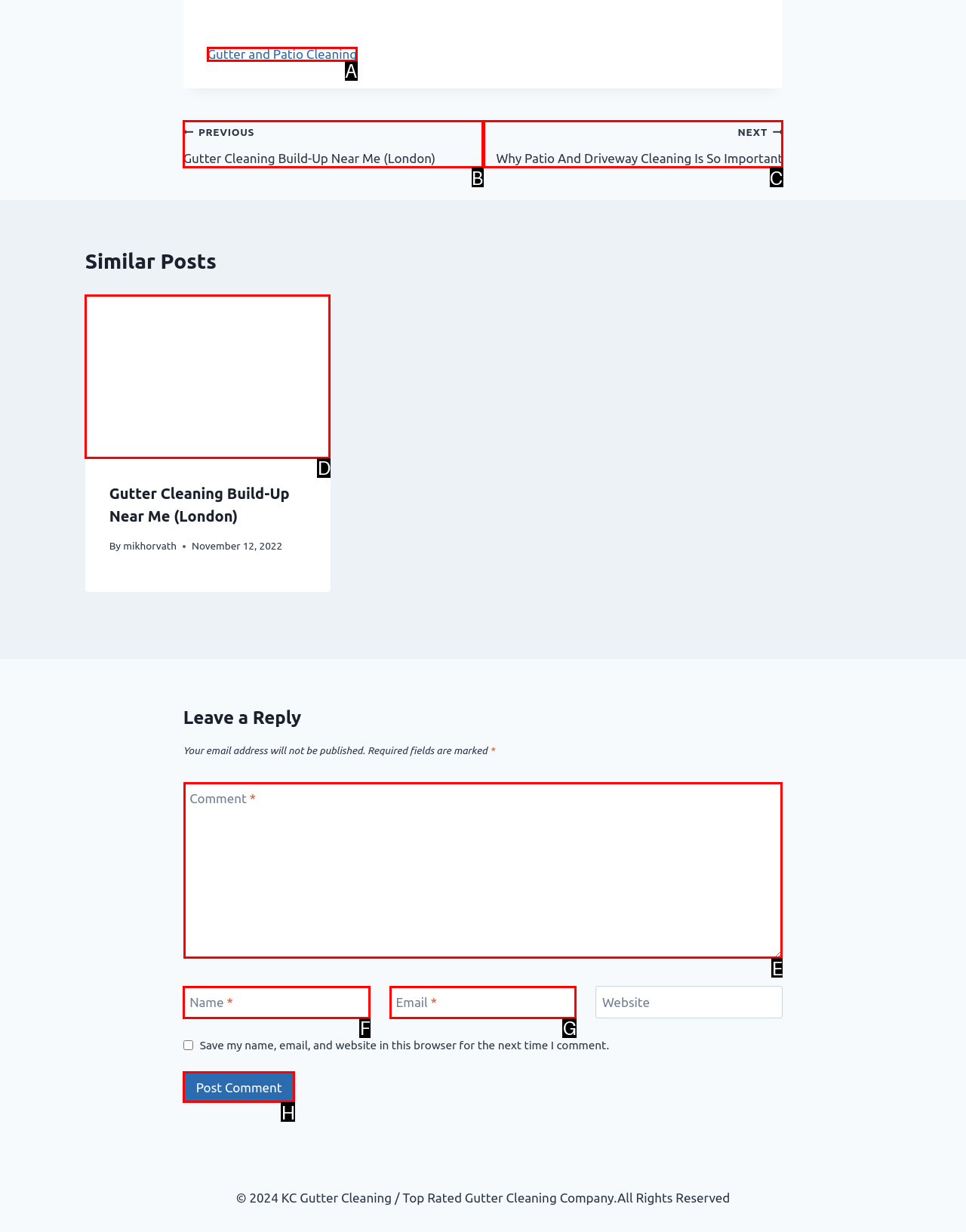Identify which lettered option to click to carry out the task: Leave a comment. Provide the letter as your answer.

E